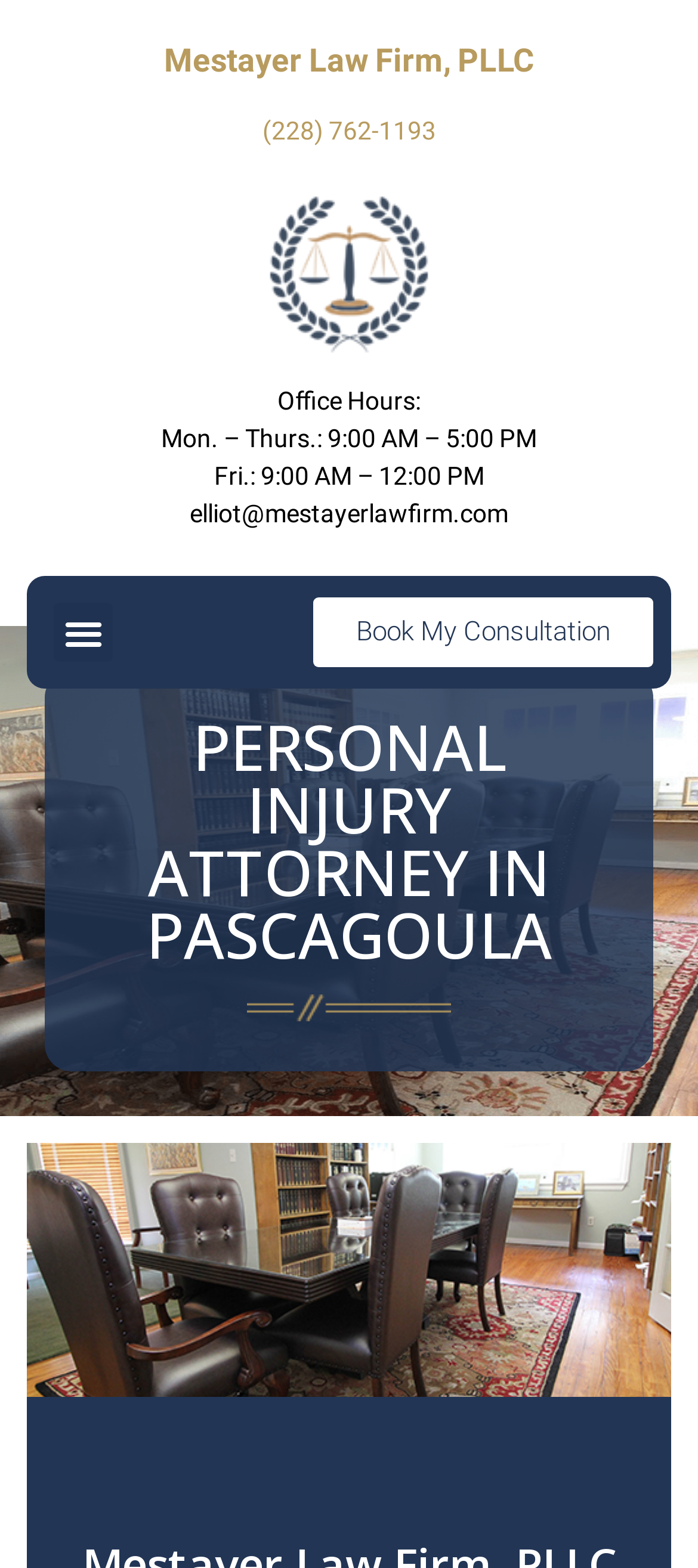Based on the element description, predict the bounding box coordinates (top-left x, top-left y, bottom-right x, bottom-right y) for the UI element in the screenshot: Mestayer Law Firm, PLLC

[0.235, 0.026, 0.765, 0.05]